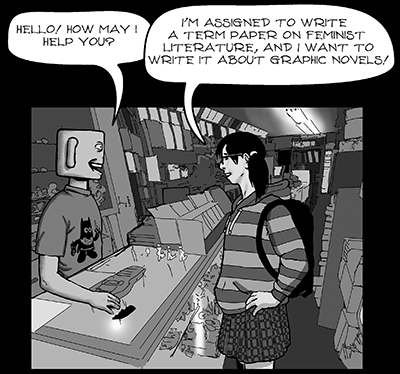Convey all the details present in the image.

In a vibrant comic-style illustration set in a quirky bookstore, a character with a box-like head, wearing a t-shirt featuring a bat logo, stands behind a counter. They greet a young woman with dark hair and a casual outfit, who appears to be inquiring about writing assistance. The woman, visibly engaged, is explaining that she has been assigned a term paper on feminist literature, expressing her desire to focus on graphic novels. The background is filled with books and clutter typical of a cozy, yet chaotic, literary space, enhancing the scene’s inviting atmosphere. Dialogue balloons above the characters highlight their conversation, capturing a moment of connection over shared interests in literature.